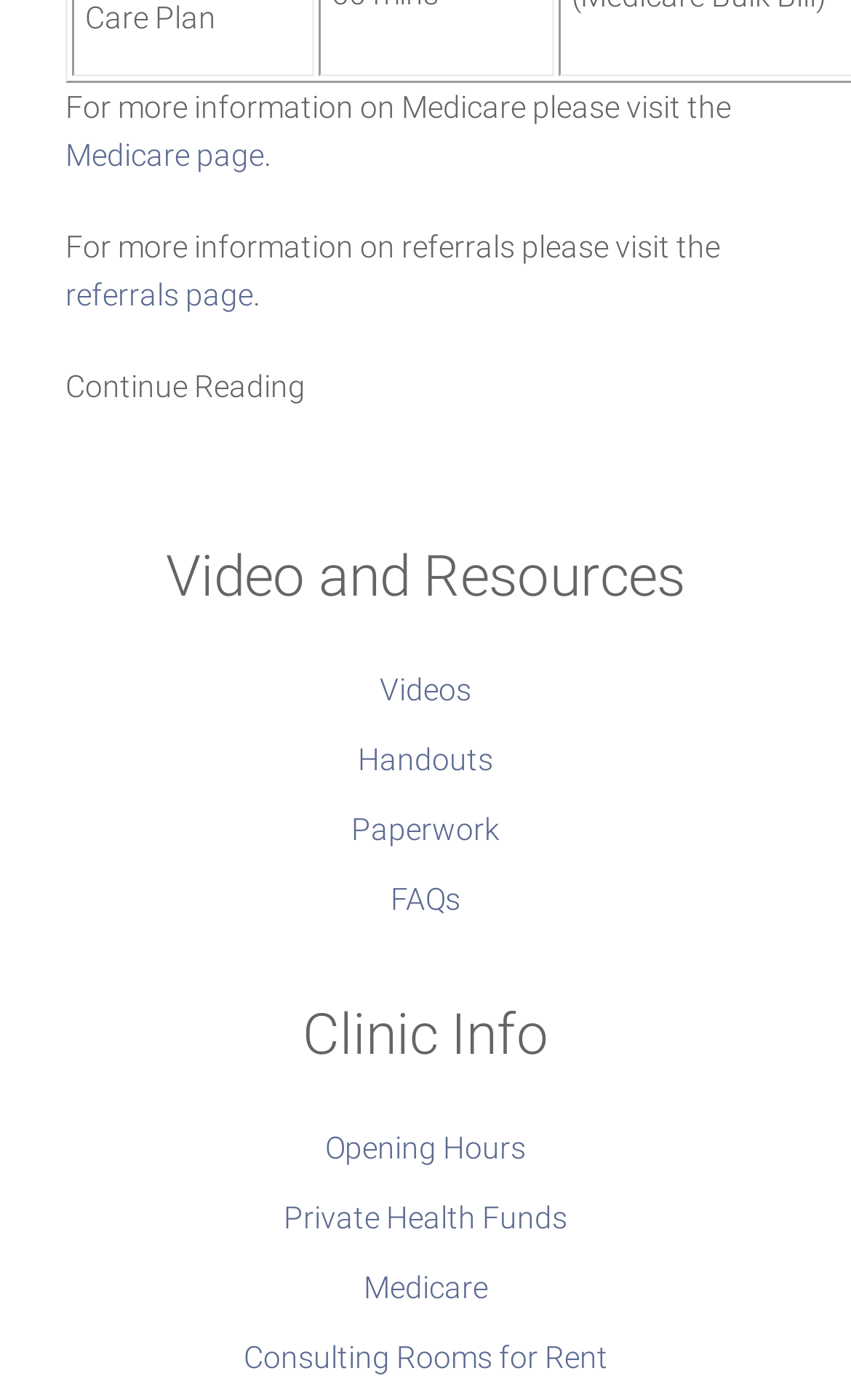What are the resources available?
Please use the visual content to give a single word or phrase answer.

Videos, Handouts, Paperwork, FAQs